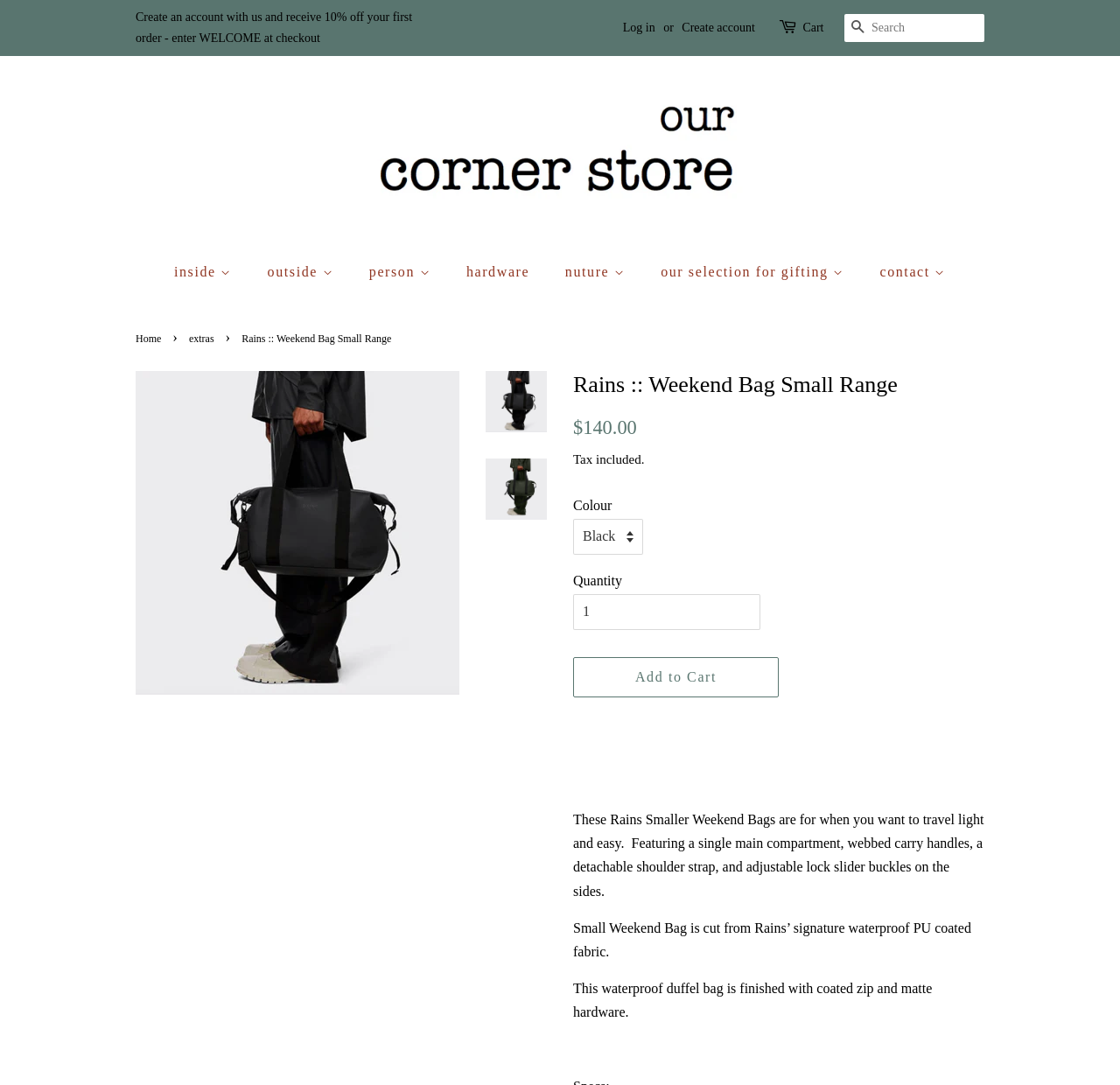Please identify the bounding box coordinates of the clickable area that will fulfill the following instruction: "Search for products". The coordinates should be in the format of four float numbers between 0 and 1, i.e., [left, top, right, bottom].

[0.754, 0.013, 0.879, 0.038]